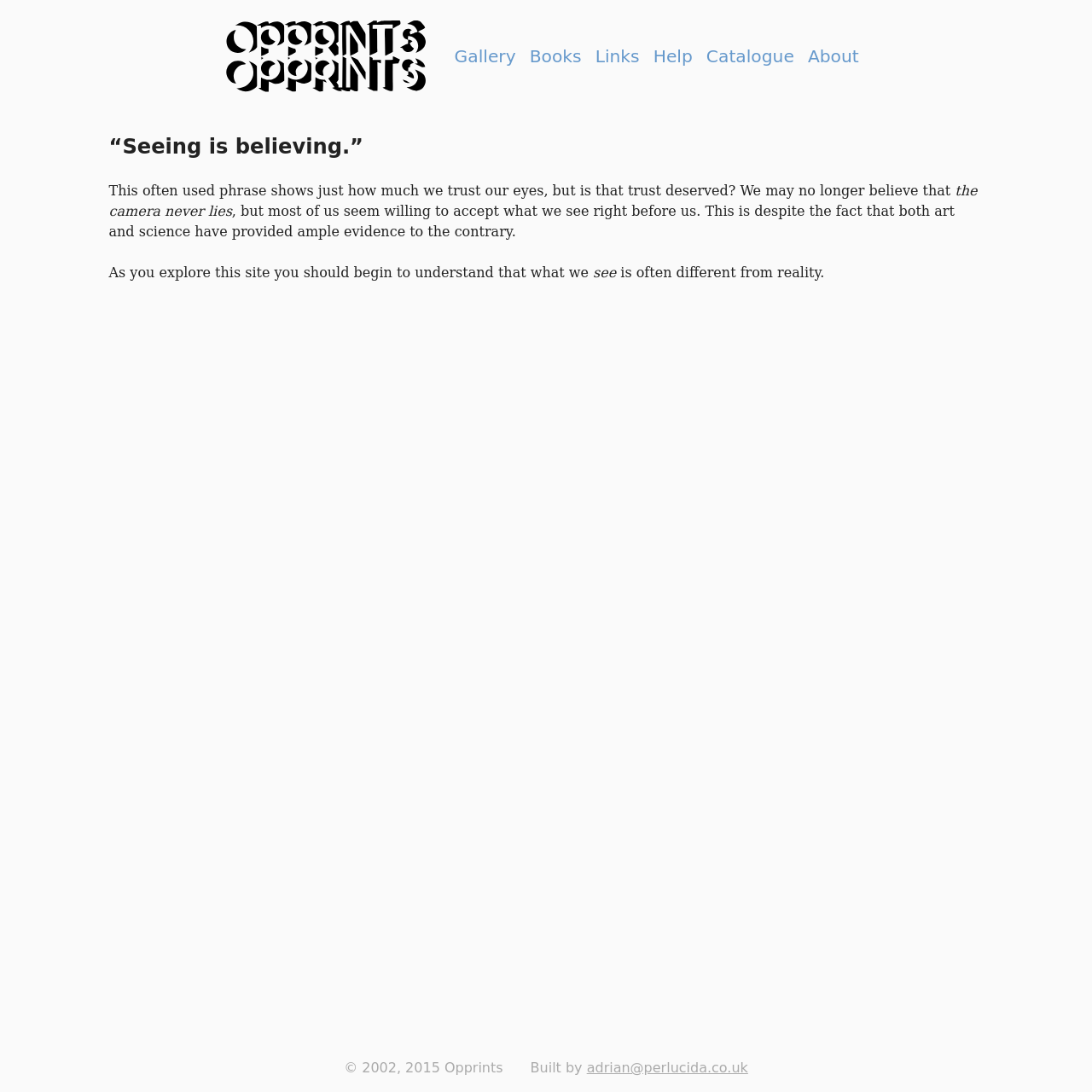Please identify the coordinates of the bounding box for the clickable region that will accomplish this instruction: "Visit Catalogue".

[0.647, 0.042, 0.727, 0.061]